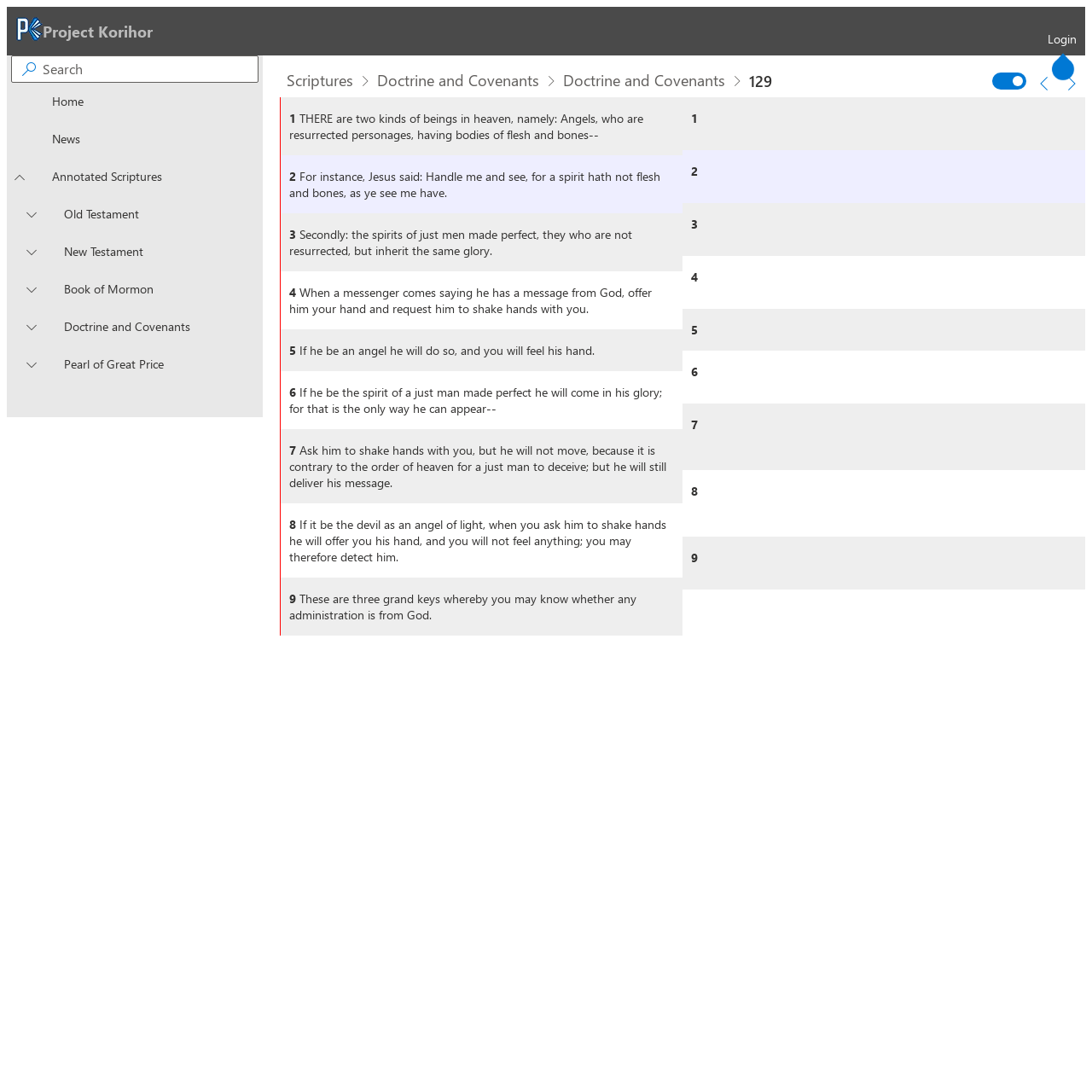Please identify the coordinates of the bounding box for the clickable region that will accomplish this instruction: "Click the Project Korihor logo".

[0.014, 0.024, 0.039, 0.043]